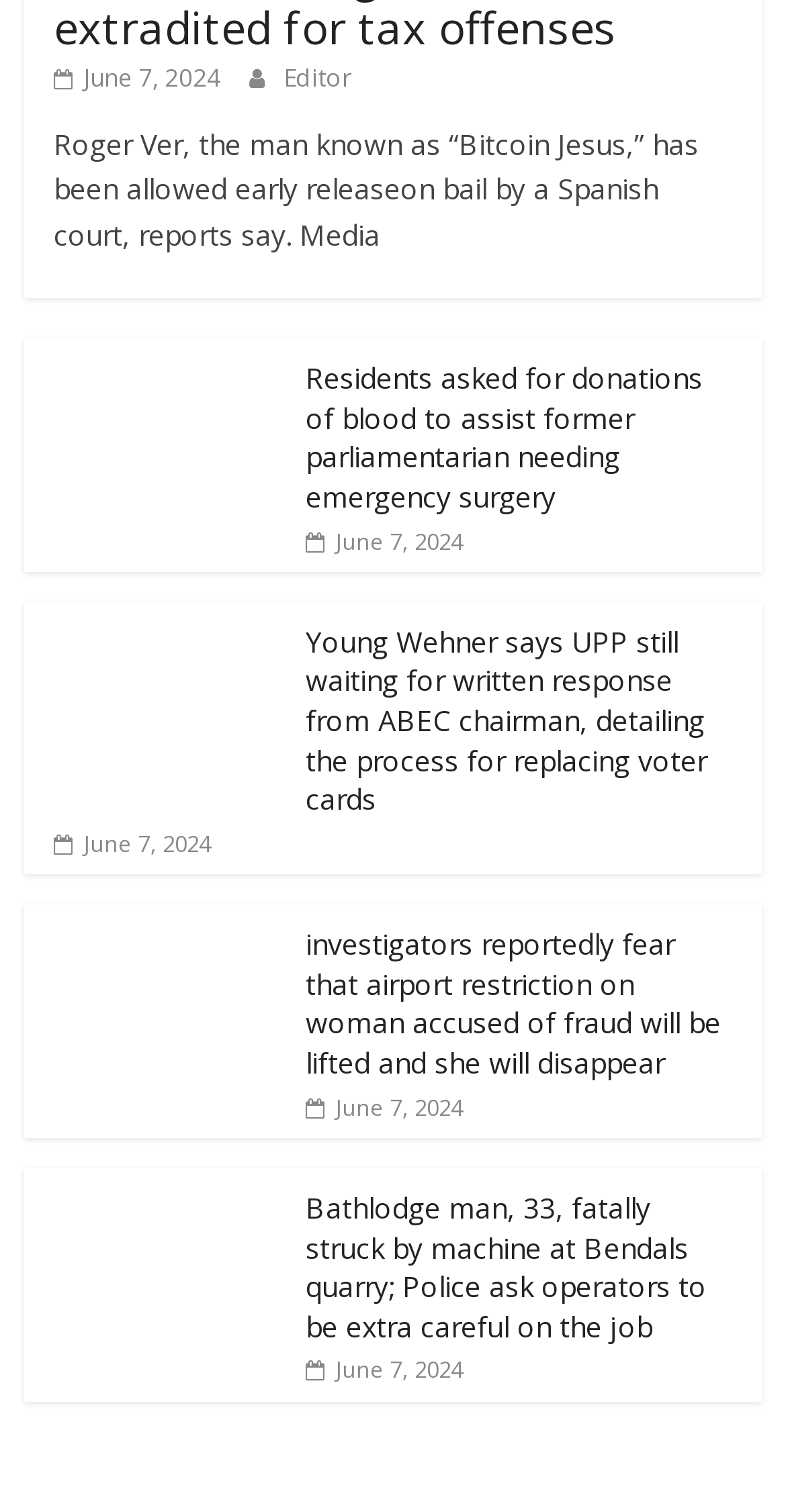Determine the coordinates of the bounding box for the clickable area needed to execute this instruction: "Read news about Roger Ver".

[0.068, 0.083, 0.889, 0.167]